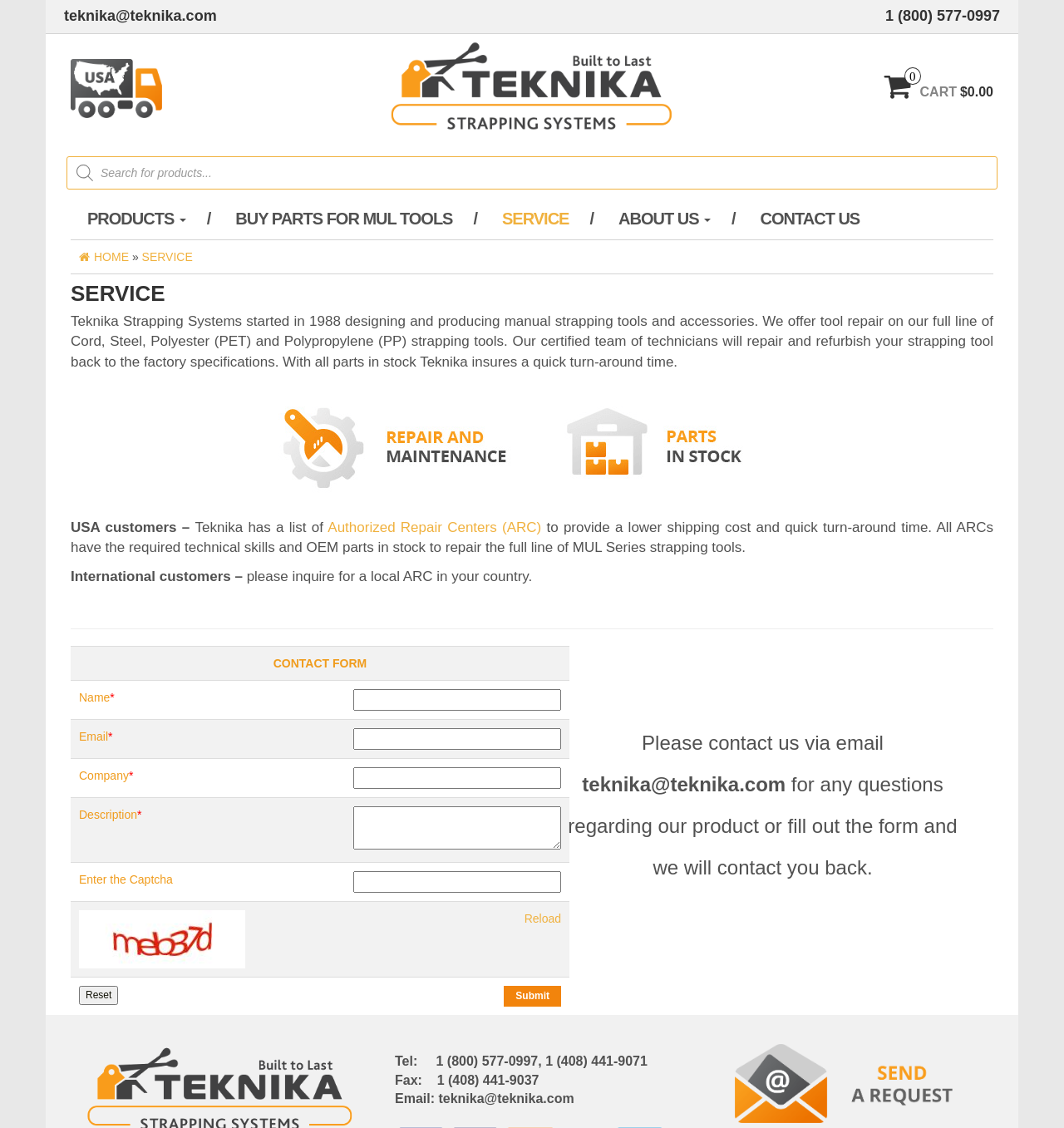What is the benefit of using an Authorized Repair Center?
Using the information from the image, provide a comprehensive answer to the question.

I found this information by reading the text on the webpage, which says 'USA customers – Teknika has a list of Authorized Repair Centers (ARC) to provide a lower shipping cost and quick turn-around time. All ARCs have the required technical skills and OEM parts in stock to repair the full line of MUL Series strapping tools.' This suggests that using an Authorized Repair Center can result in lower shipping costs and faster repair times.